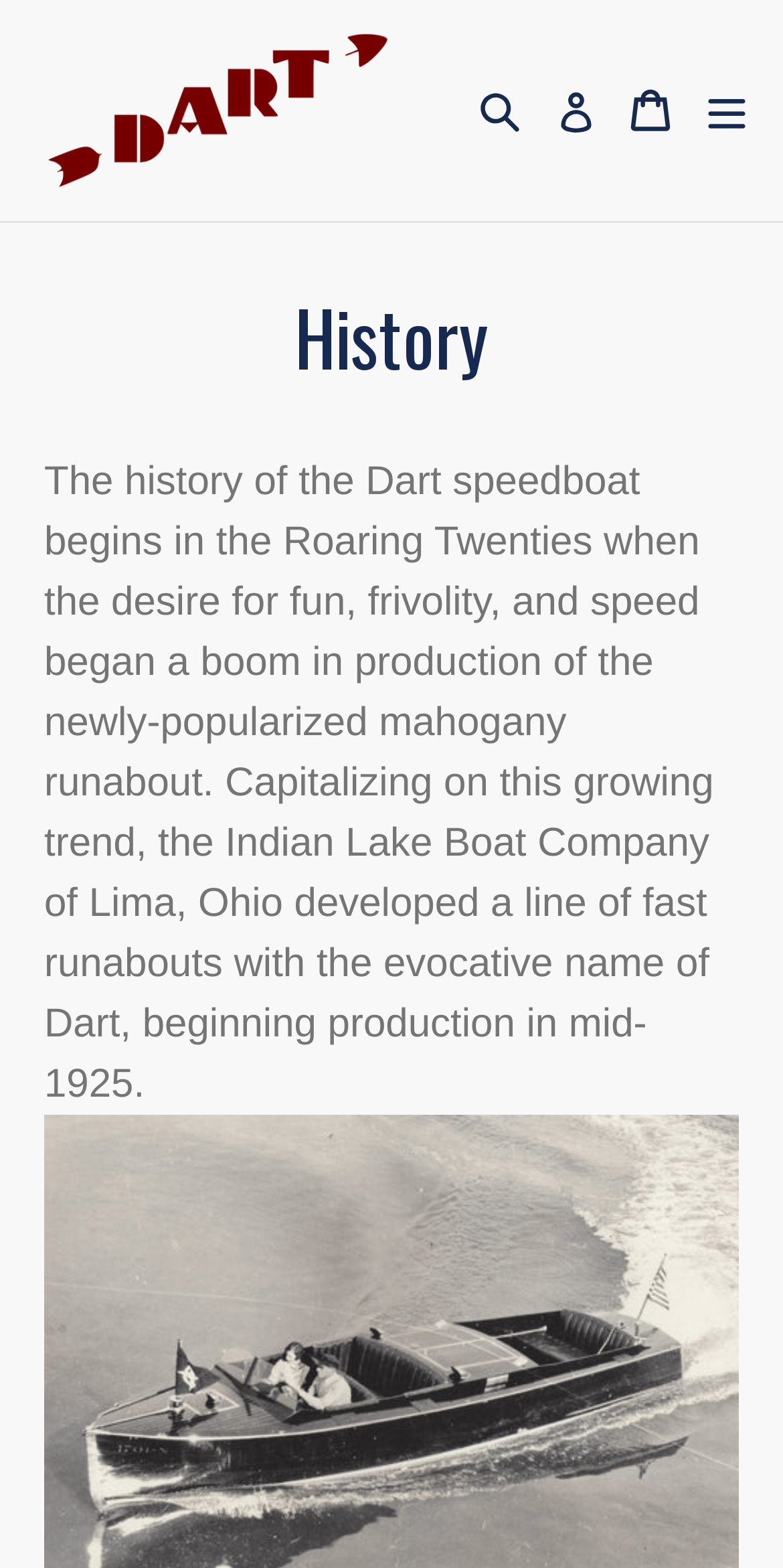Provide a single word or phrase to answer the given question: 
What is the material used to make the runabouts?

Mahogany